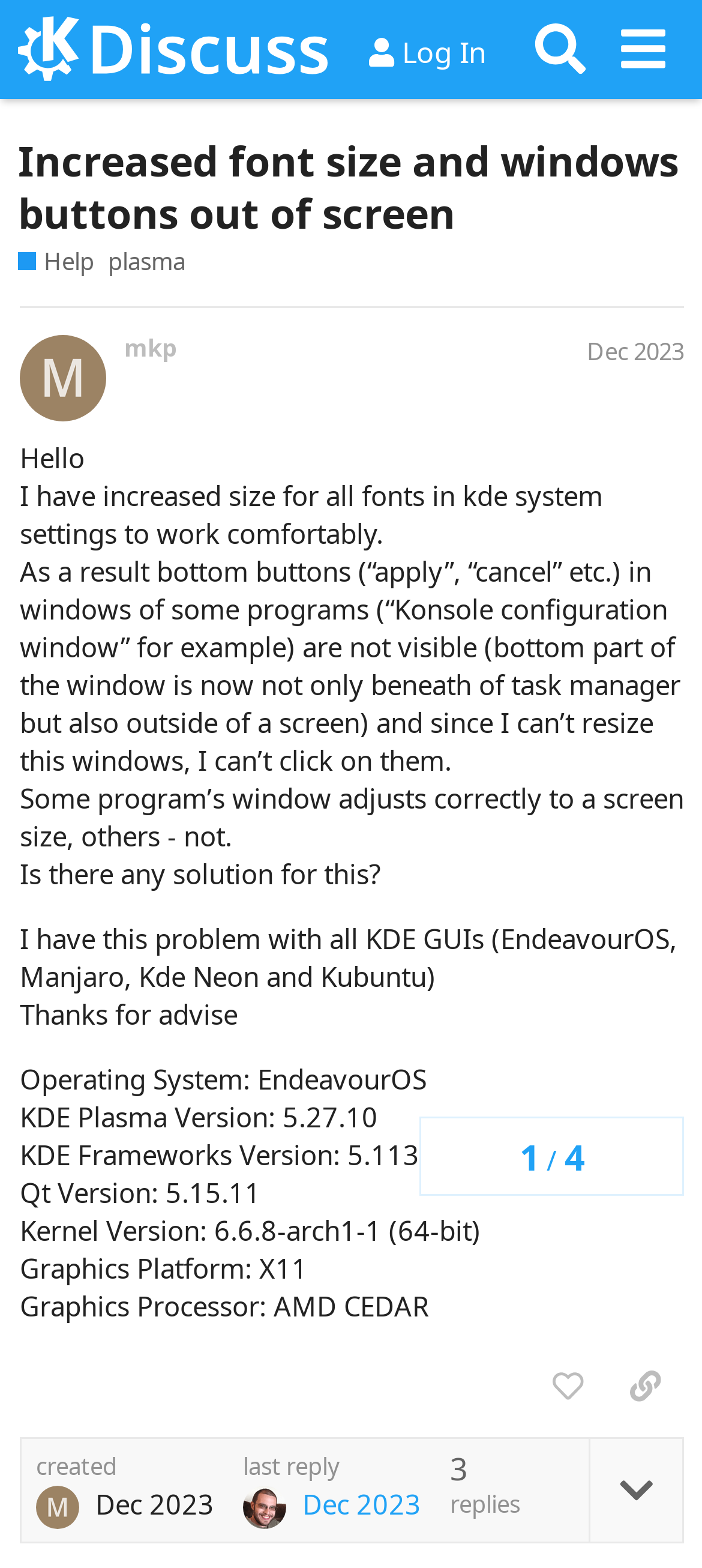What is the purpose of the 'Log In' button?
Please answer the question as detailed as possible based on the image.

I inferred the purpose of the 'Log In' button by its text and location on the webpage. It is likely that clicking this button will allow users to log in to the website and access additional features or functionality.